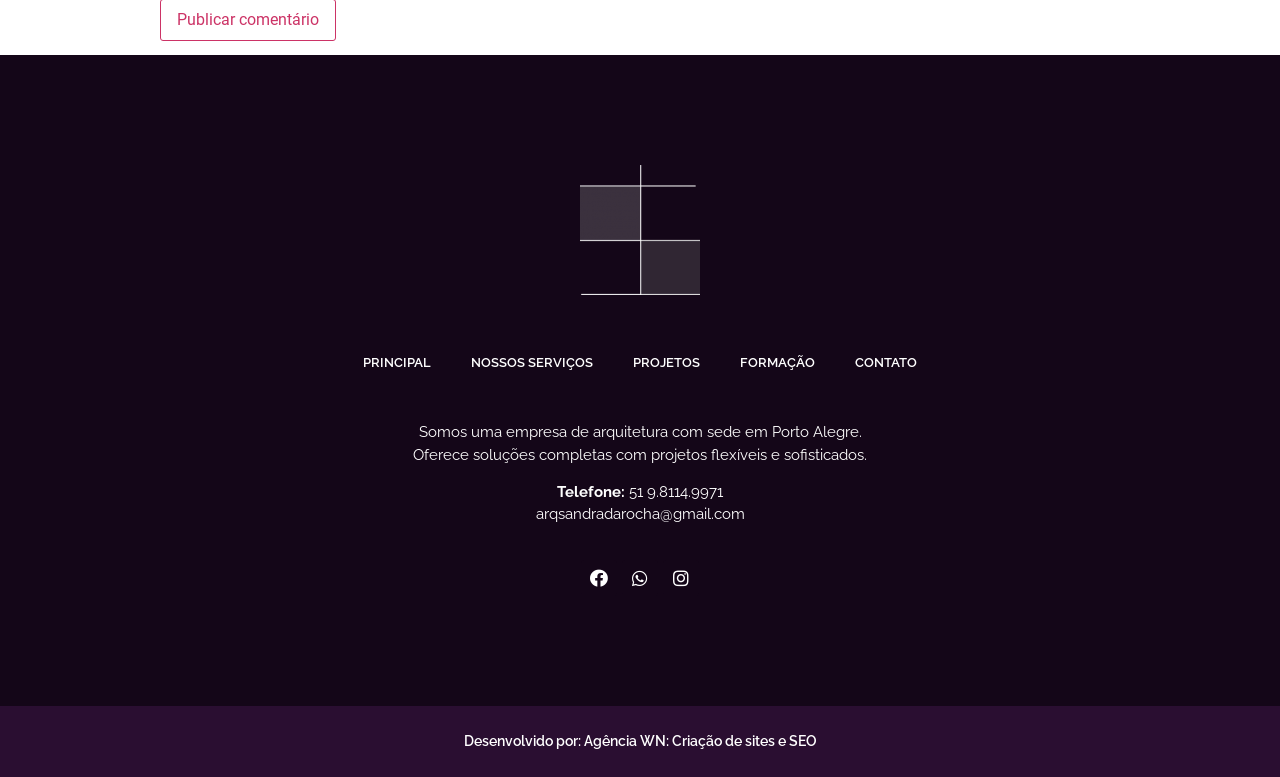Please identify the bounding box coordinates of the region to click in order to complete the task: "Contact us". The coordinates must be four float numbers between 0 and 1, specified as [left, top, right, bottom].

[0.652, 0.438, 0.732, 0.497]